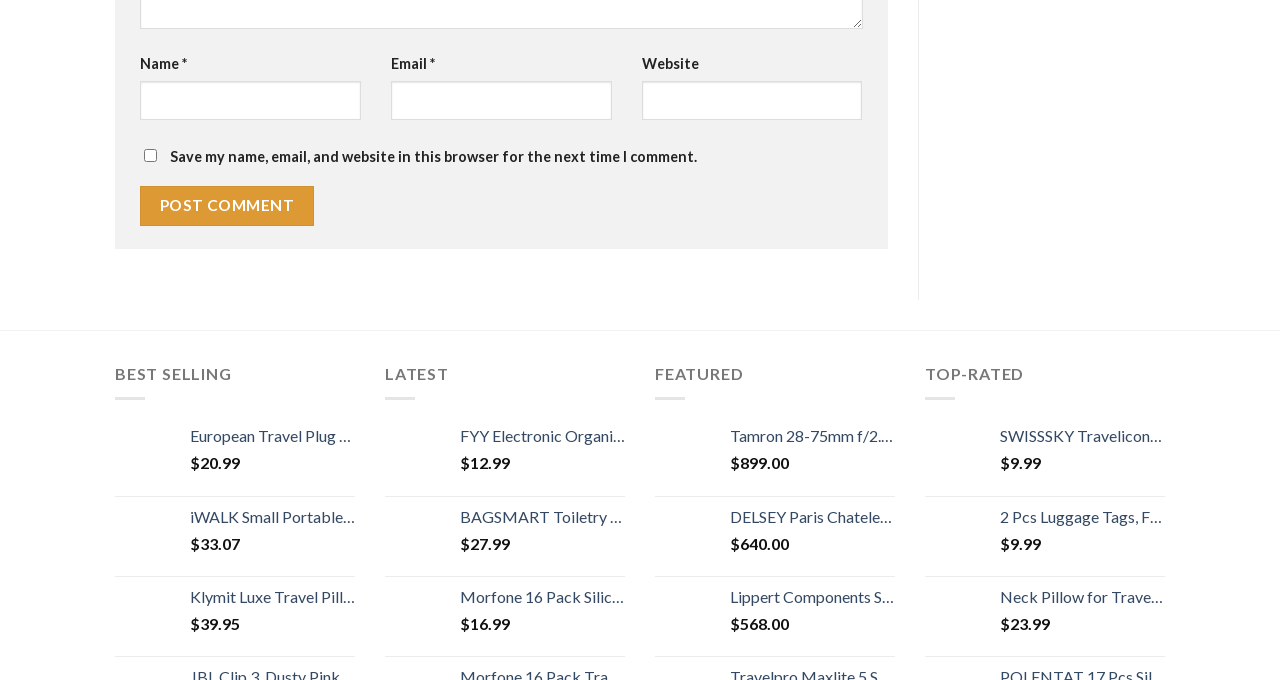Can you specify the bounding box coordinates of the area that needs to be clicked to fulfill the following instruction: "Check Save my name, email, and website in this browser for the next time I comment"?

[0.112, 0.22, 0.123, 0.239]